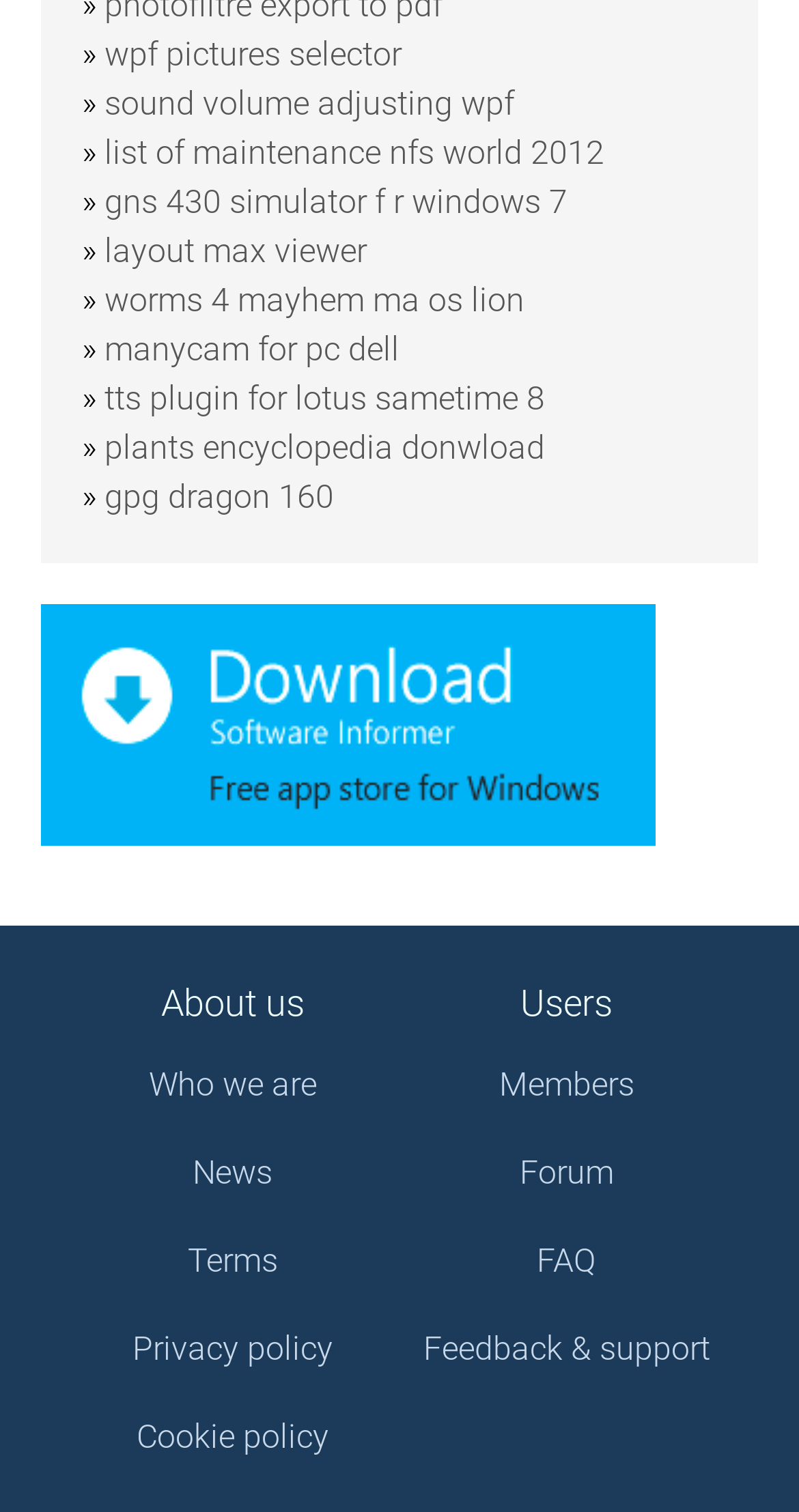Identify the bounding box of the HTML element described here: "Cookie policy". Provide the coordinates as four float numbers between 0 and 1: [left, top, right, bottom].

[0.171, 0.935, 0.412, 0.968]